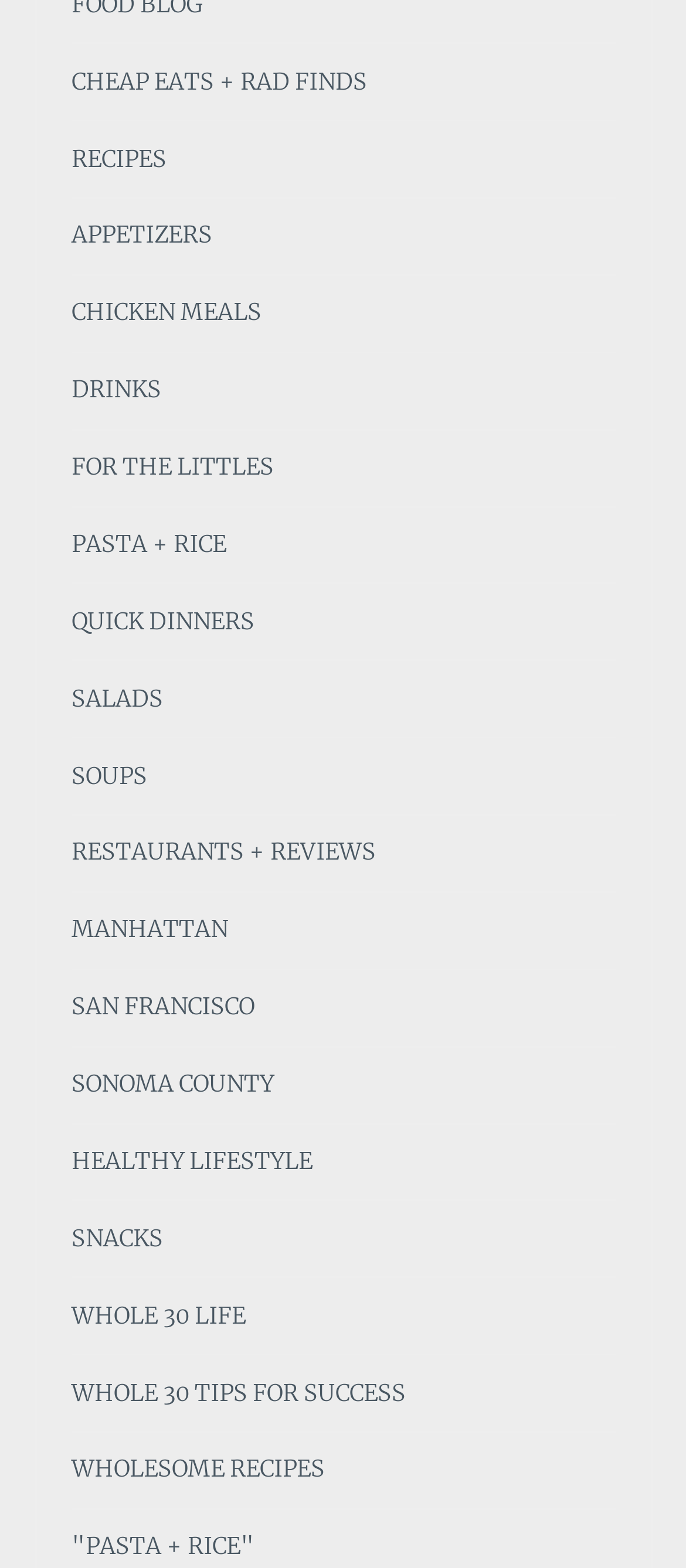Can you specify the bounding box coordinates for the region that should be clicked to fulfill this instruction: "View RECIPES".

[0.104, 0.091, 0.242, 0.113]